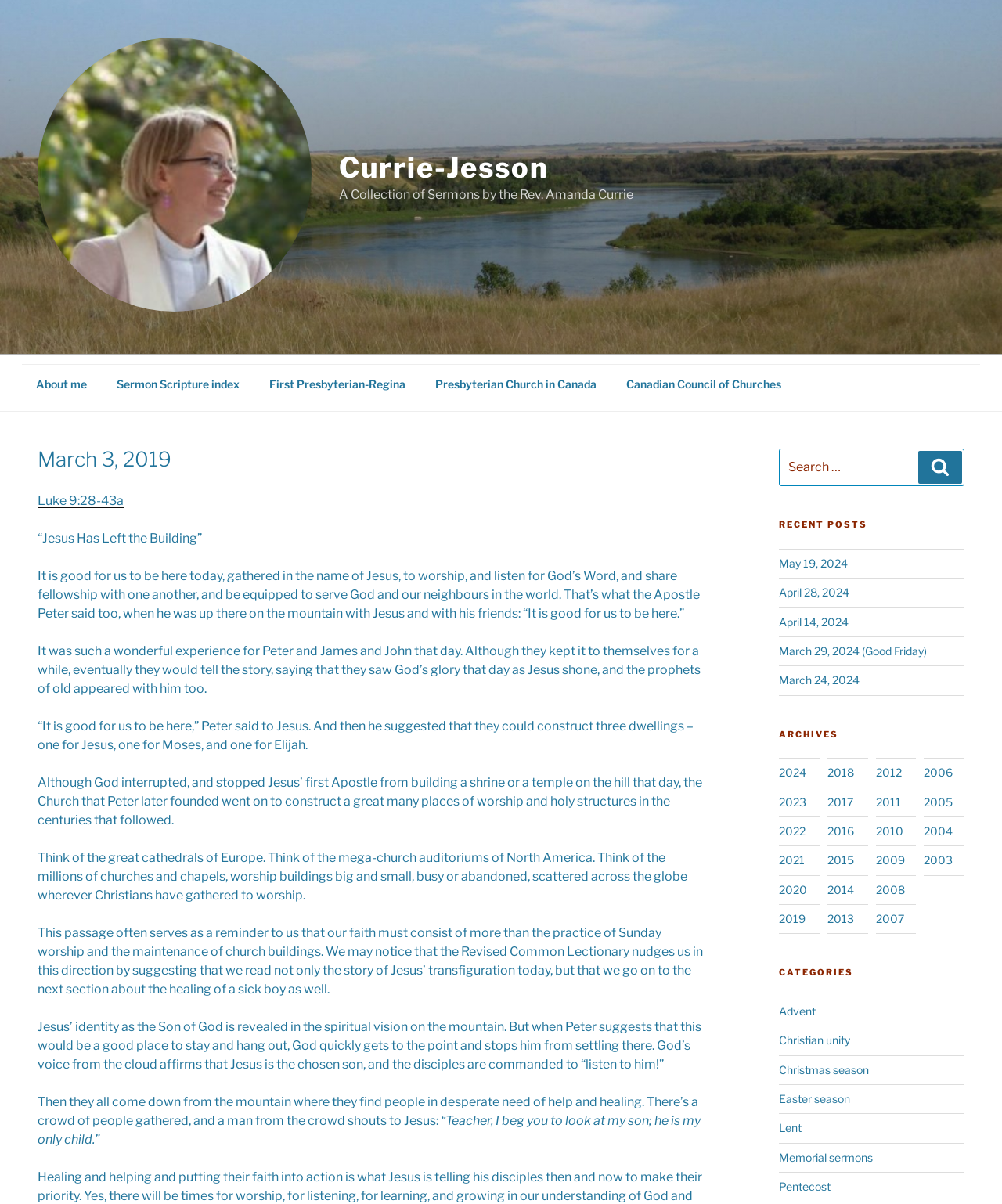Determine the bounding box coordinates of the target area to click to execute the following instruction: "Click on the 'Luke 9:28-43a' link."

[0.038, 0.409, 0.123, 0.422]